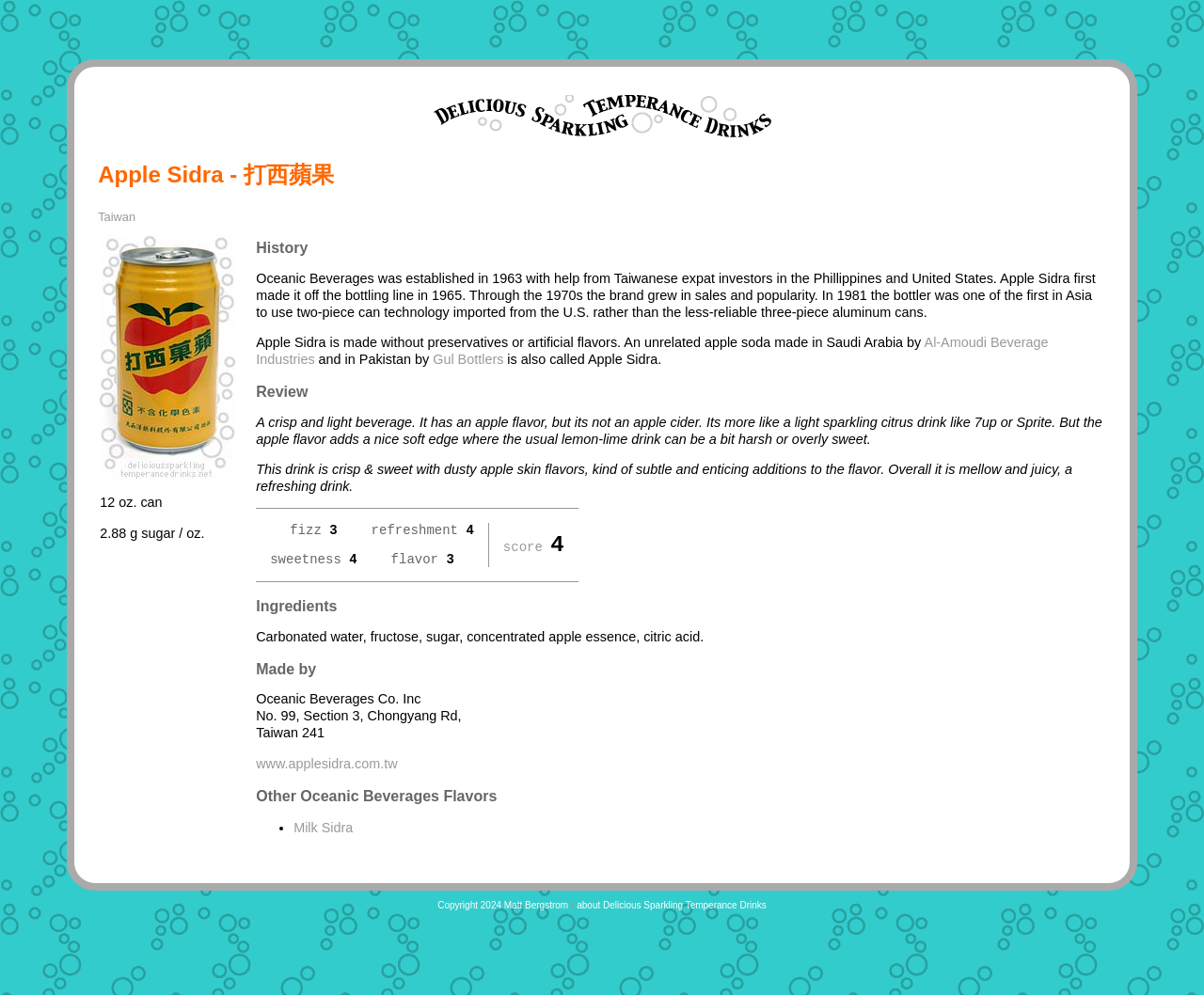What is the website of Oceanic Beverages Co. Inc?
Utilize the information in the image to give a detailed answer to the question.

I found the website of Oceanic Beverages Co. Inc by looking at the link 'www.applesidra.com.tw' on the webpage. This is likely the official website of the company.